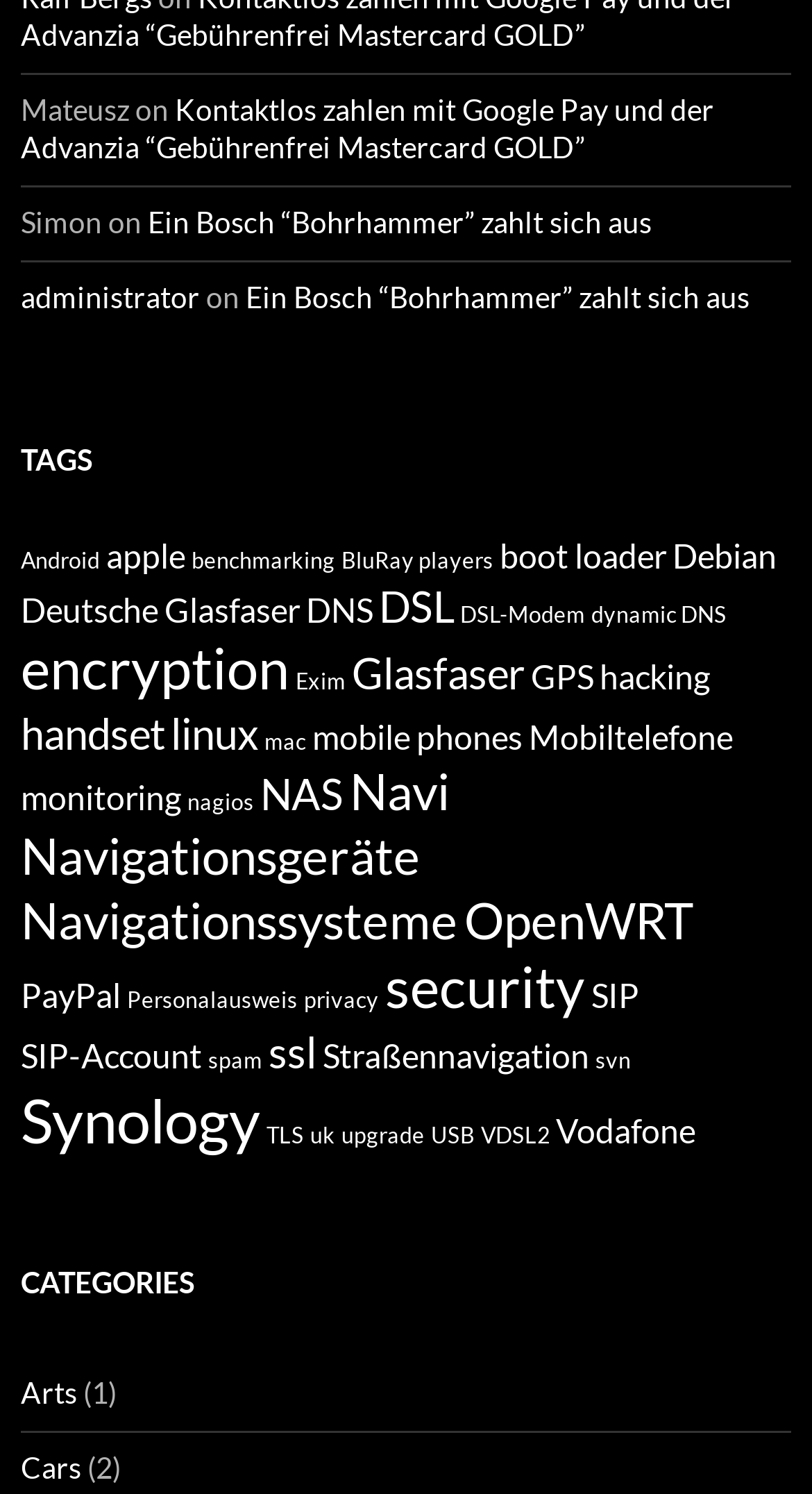Determine the bounding box coordinates of the region I should click to achieve the following instruction: "Click on the link 'Kontaktlos zahlen mit Google Pay und der Advanzia “Gebührenfrei Mastercard GOLD”'". Ensure the bounding box coordinates are four float numbers between 0 and 1, i.e., [left, top, right, bottom].

[0.026, 0.061, 0.879, 0.11]